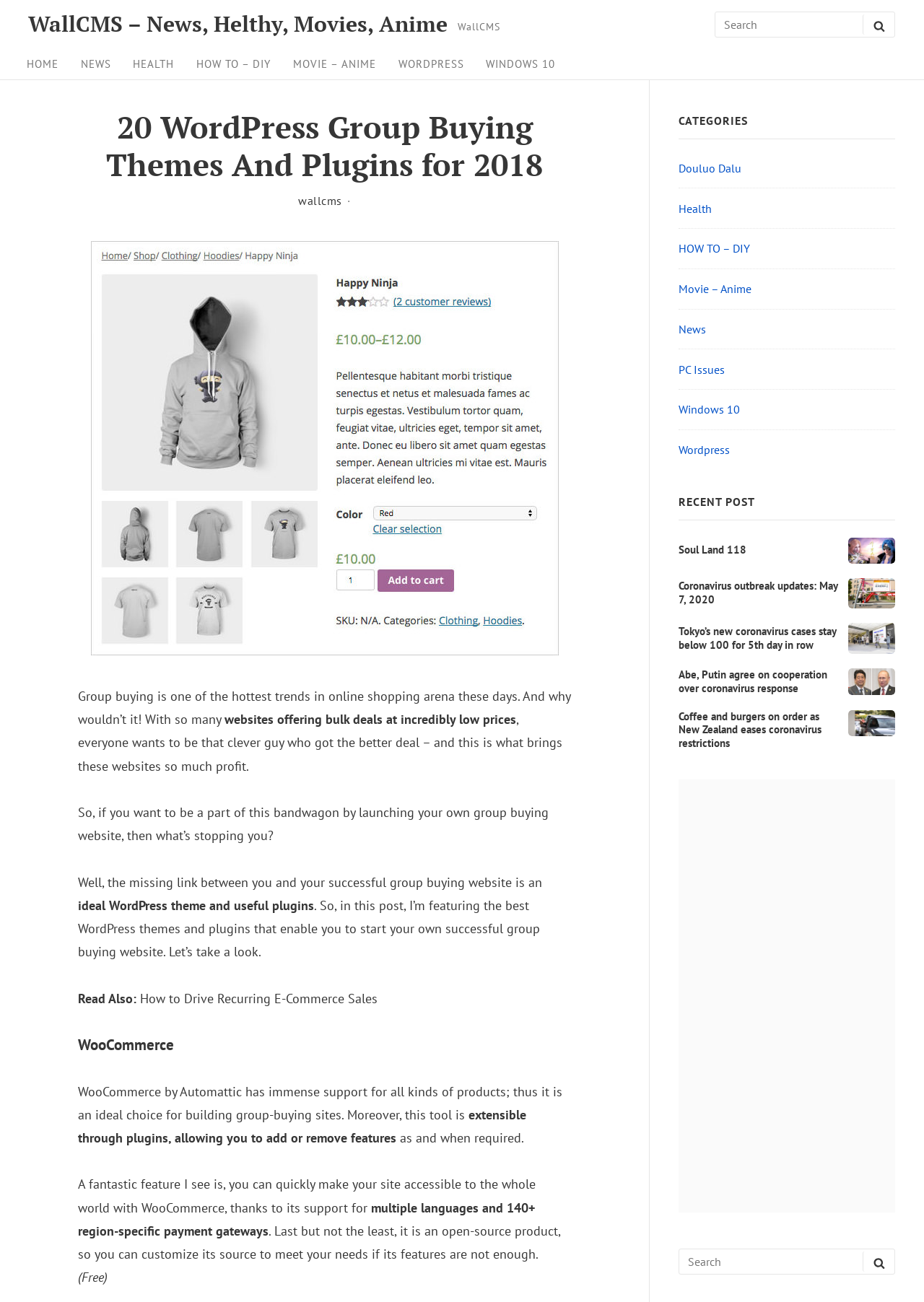Please mark the clickable region by giving the bounding box coordinates needed to complete this instruction: "Read the post about WooCommerce".

[0.098, 0.185, 0.604, 0.503]